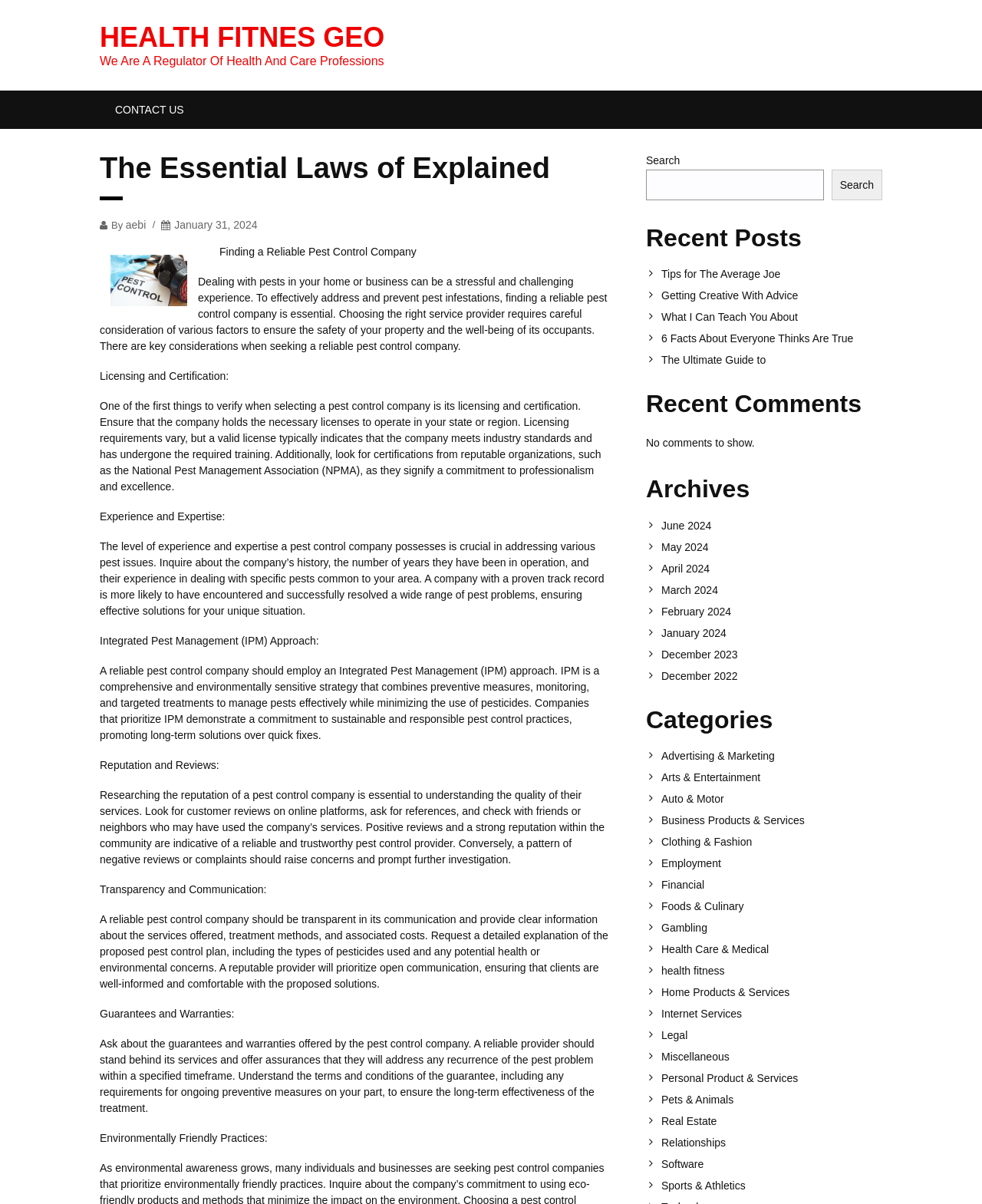Can you show the bounding box coordinates of the region to click on to complete the task described in the instruction: "Contact us"?

[0.102, 0.075, 0.203, 0.107]